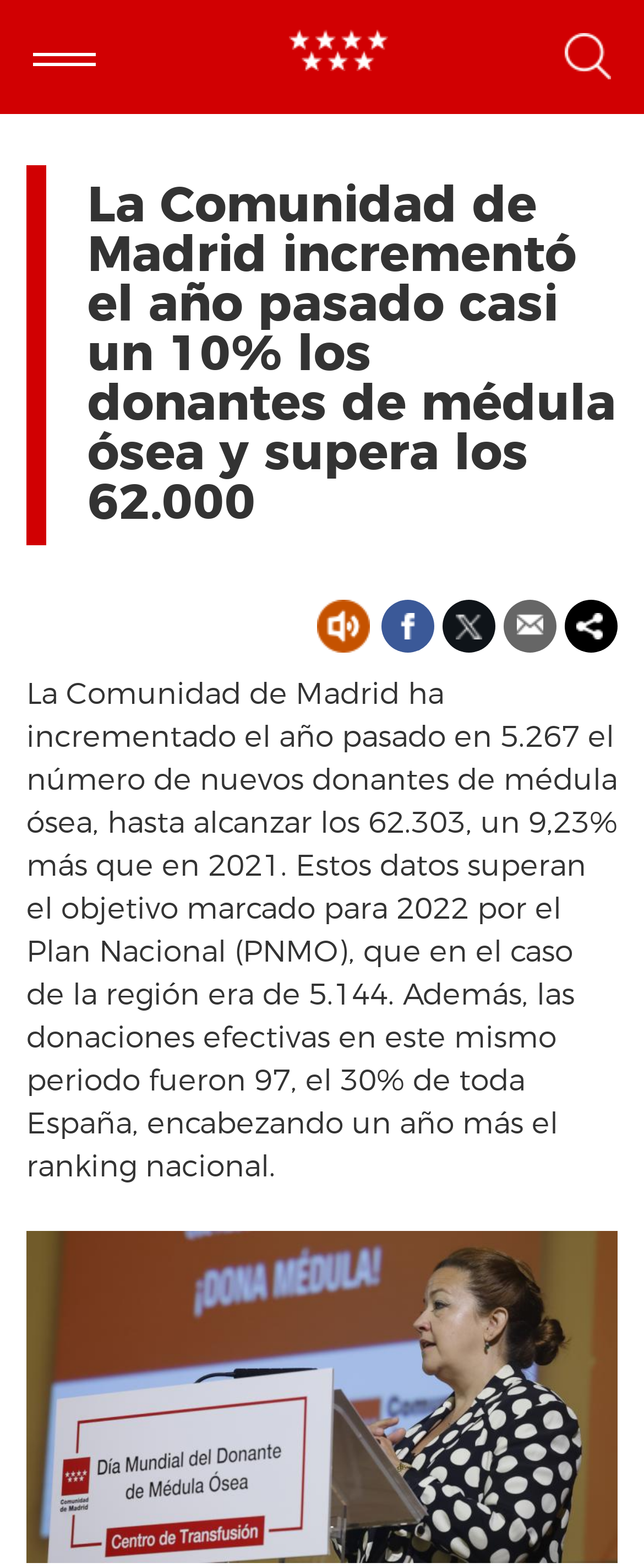Please predict the bounding box coordinates (top-left x, top-left y, bottom-right x, bottom-right y) for the UI element in the screenshot that fits the description: Menú principal

[0.026, 0.0, 0.179, 0.074]